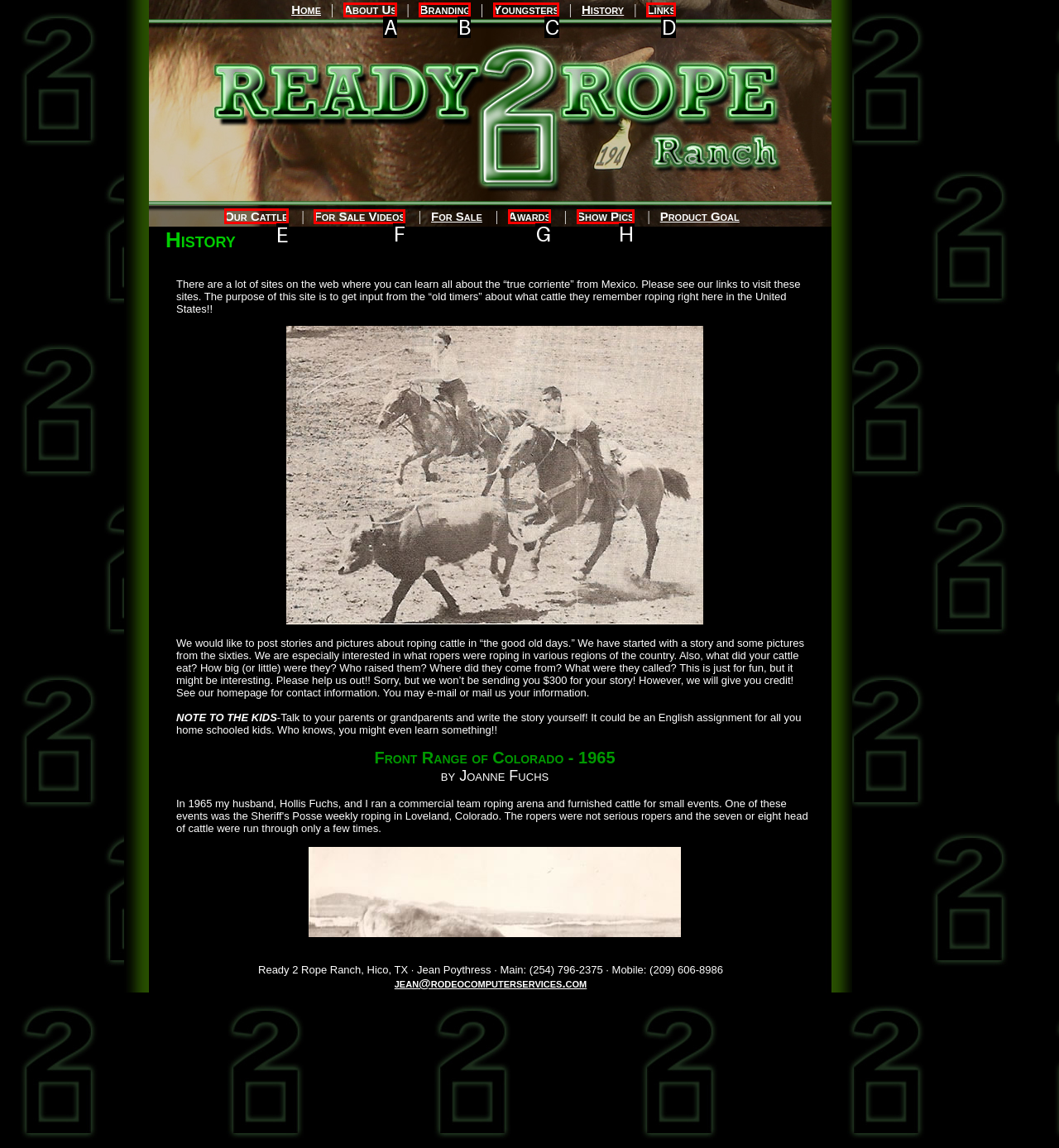Select the HTML element to finish the task: Click Our Cattle Reply with the letter of the correct option.

E